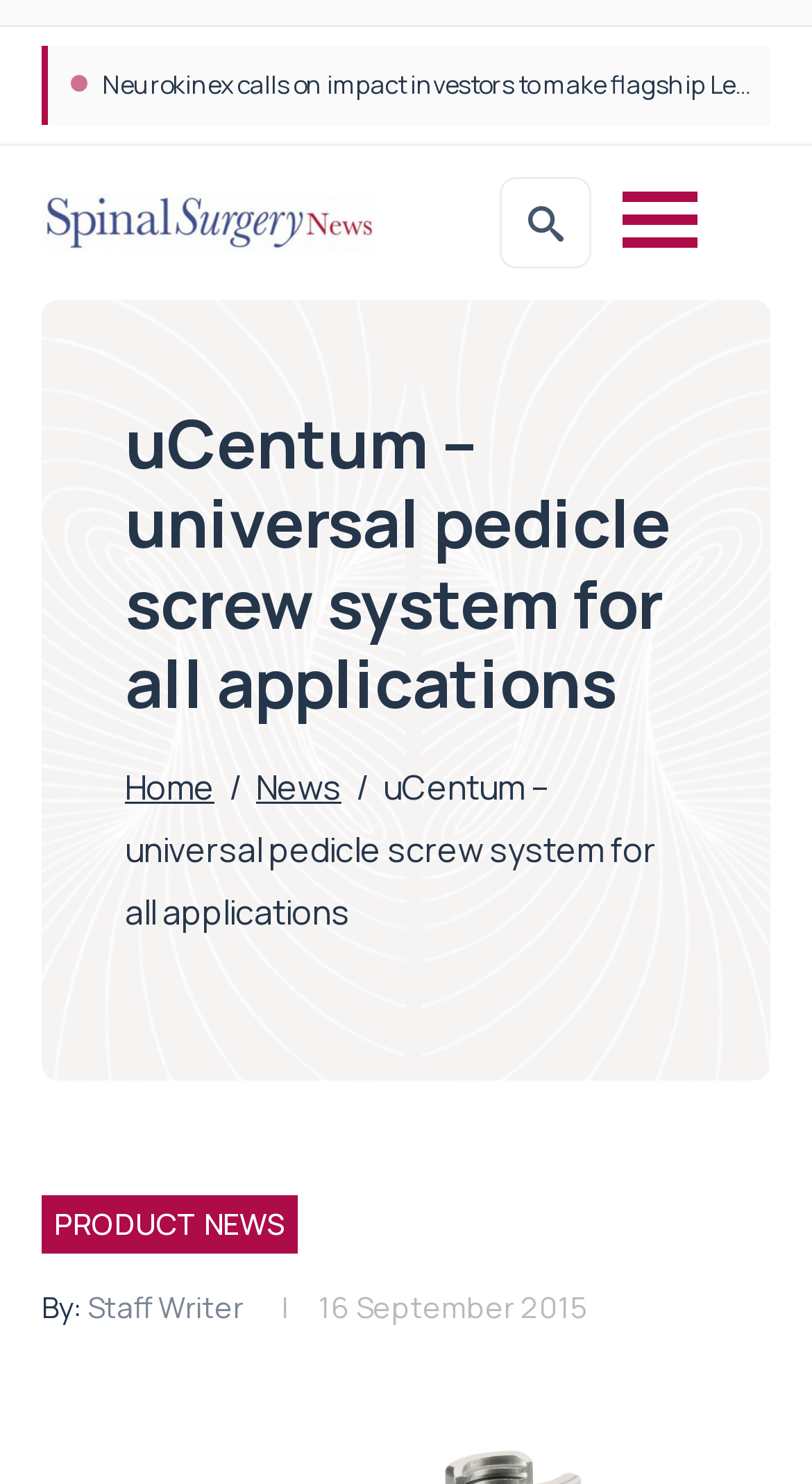What is the date of the latest news?
Kindly answer the question with as much detail as you can.

I found the latest news by looking at the bottom of the webpage, where I saw a section with a link 'PRODUCT NEWS' and a date '16 September 2015'. This date is likely to be the date of the latest news.